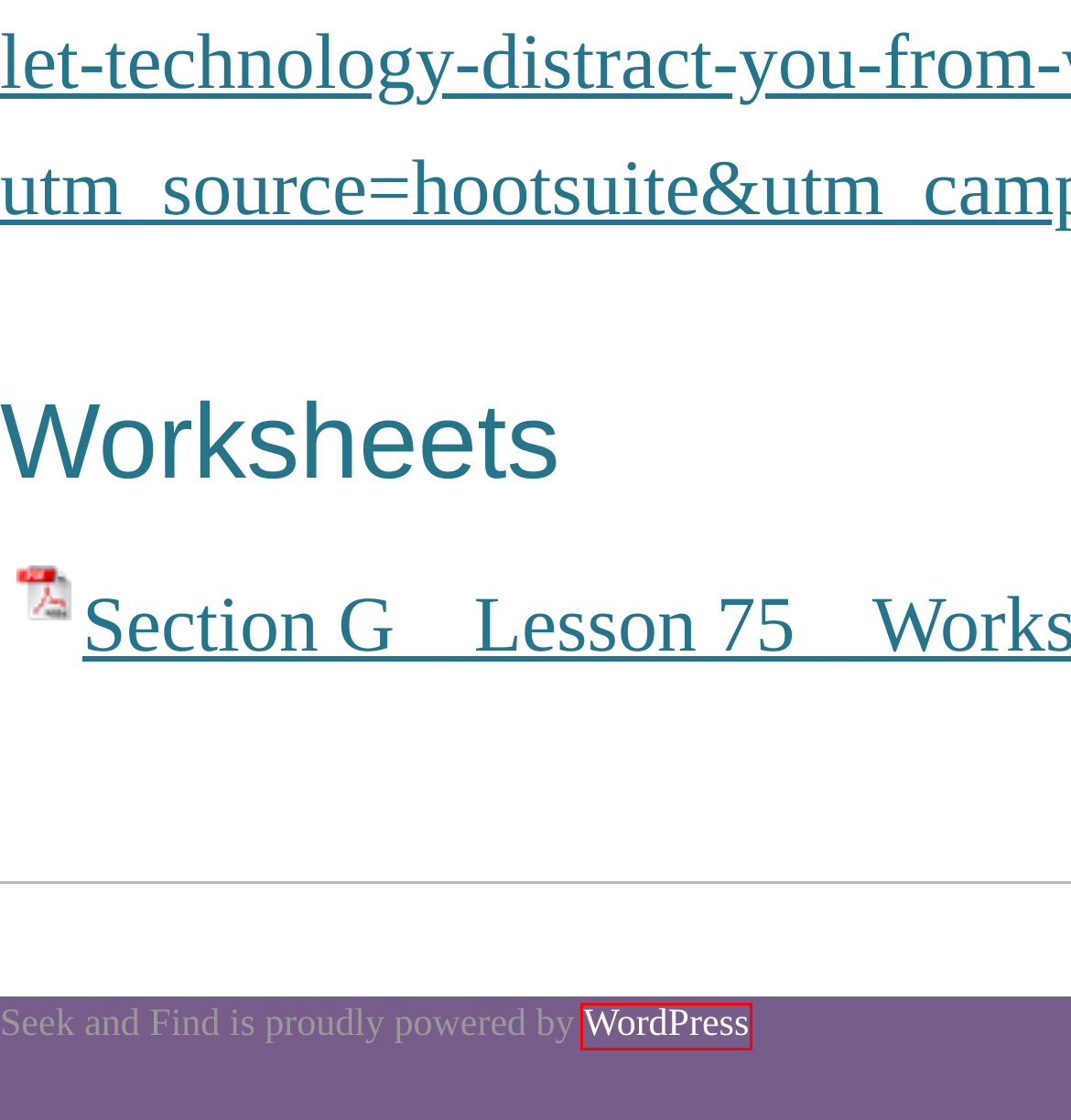You are given a screenshot depicting a webpage with a red bounding box around a UI element. Select the description that best corresponds to the new webpage after clicking the selected element. Here are the choices:
A. ブックメーカーで勝ちやすいスポーツと負けやすいスポーツ
B. Register | Seek and Find
C. Seek and Find
D. Contact Us | Seek and Find
E. General Links | Seek and Find
F. About | Seek and Find
G. Blog Tool, Publishing Platform, and CMS – WordPress.org
H. The Sanctuary – The Sanctuary

G